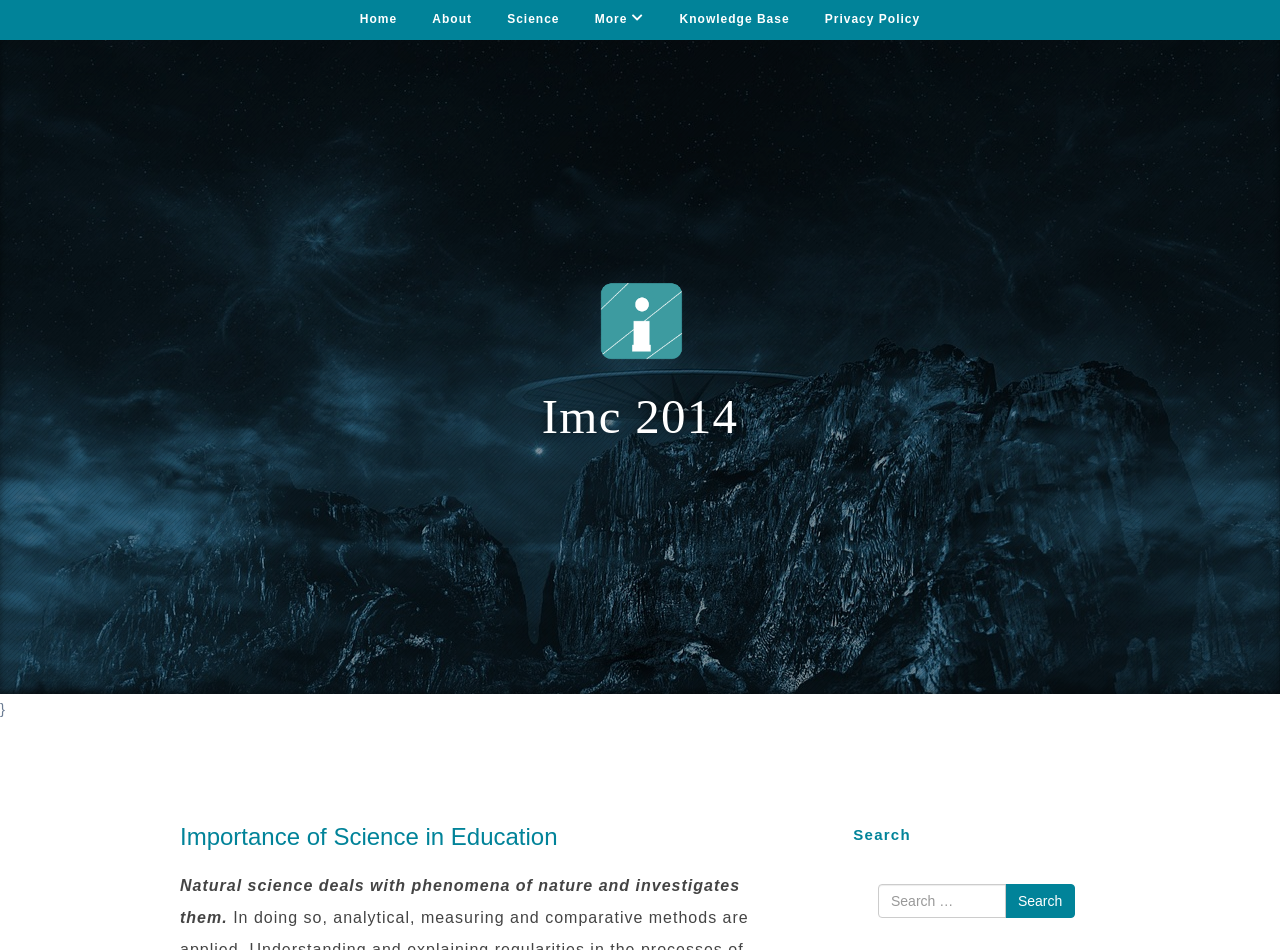Pinpoint the bounding box coordinates of the area that should be clicked to complete the following instruction: "go to home page". The coordinates must be given as four float numbers between 0 and 1, i.e., [left, top, right, bottom].

[0.281, 0.005, 0.31, 0.037]